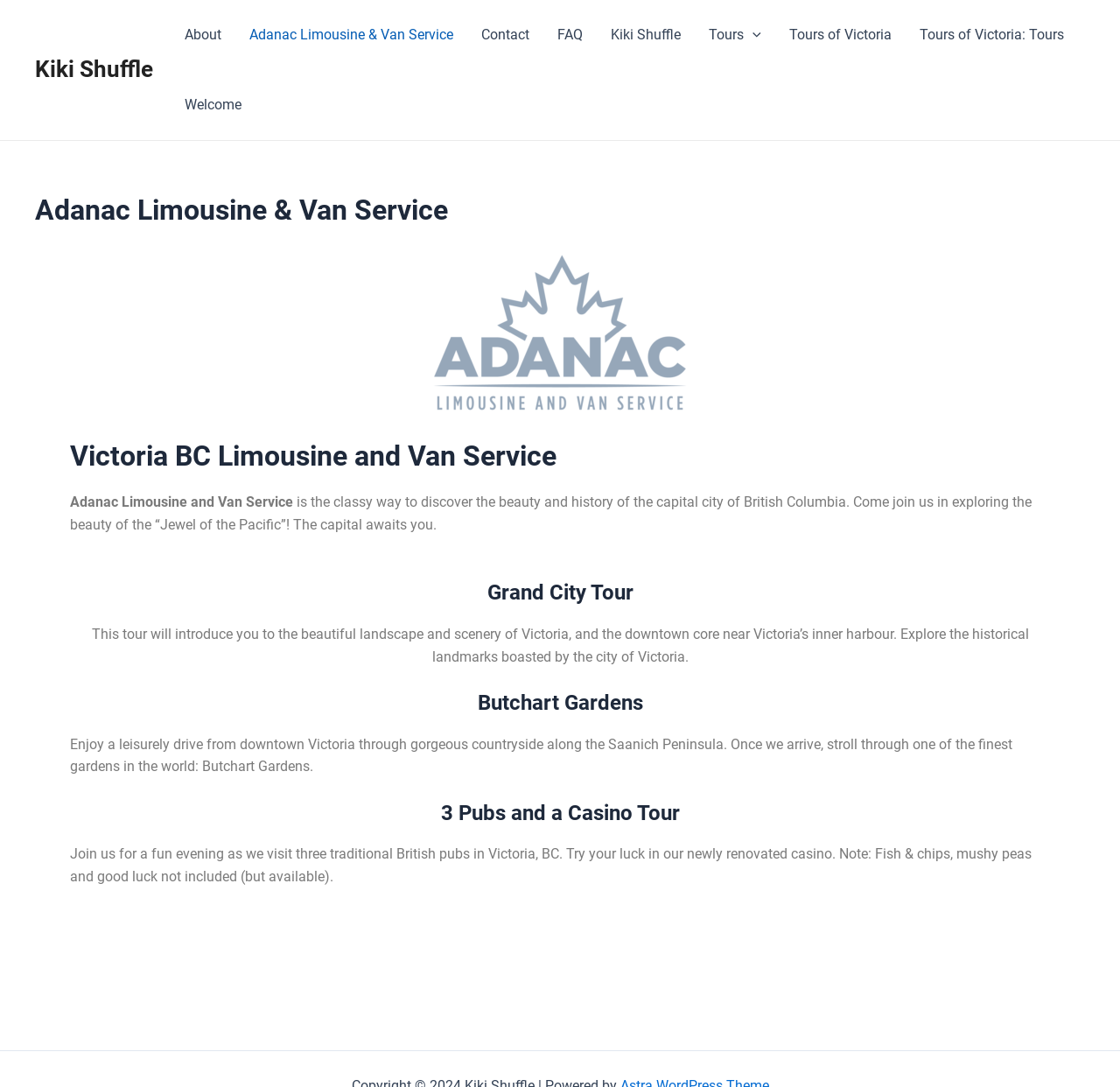Please find the bounding box coordinates of the element that needs to be clicked to perform the following instruction: "Click on About link". The bounding box coordinates should be four float numbers between 0 and 1, represented as [left, top, right, bottom].

[0.152, 0.0, 0.21, 0.064]